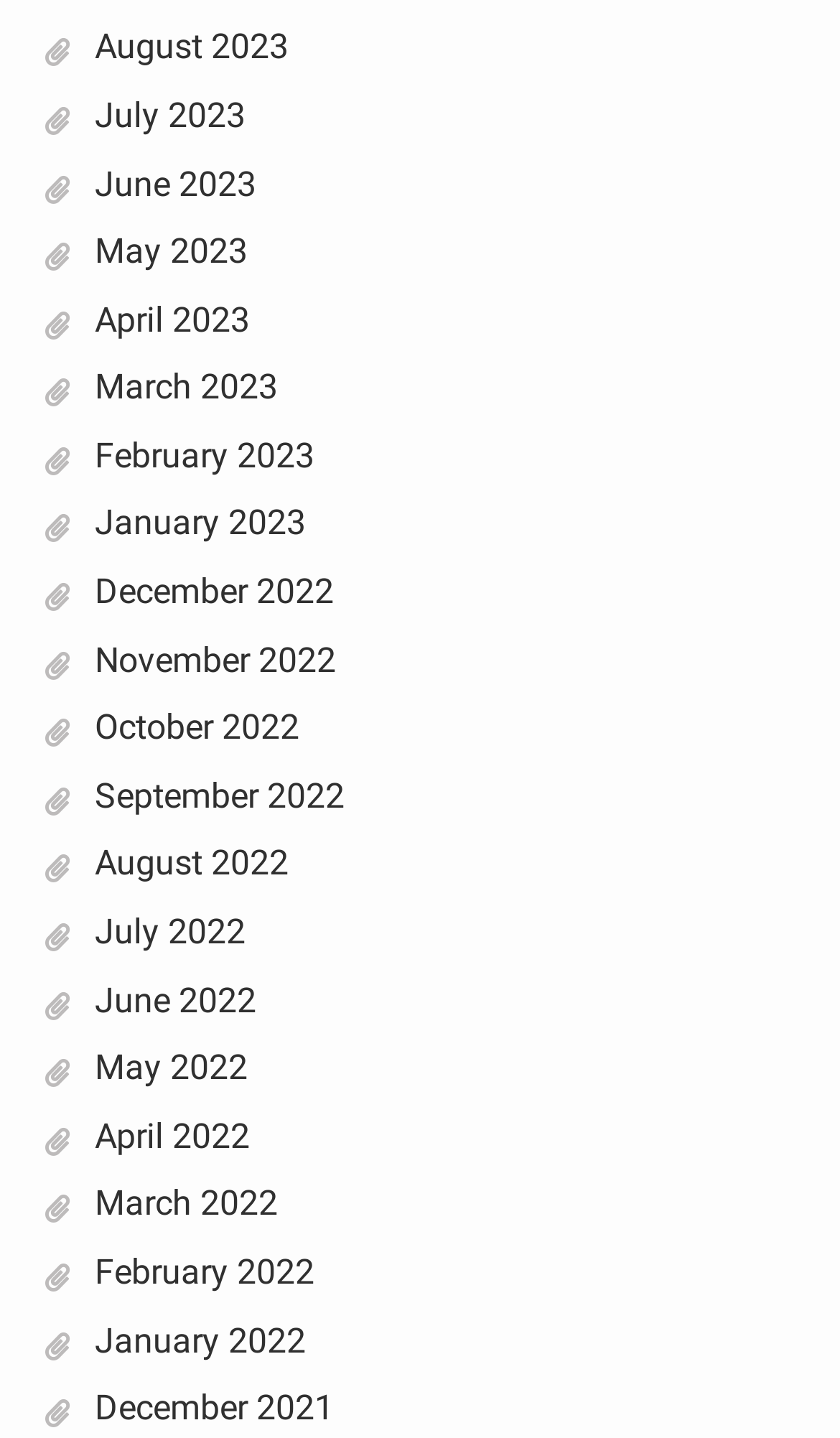Determine the bounding box coordinates of the clickable region to carry out the instruction: "access June 2023".

[0.112, 0.113, 0.305, 0.142]